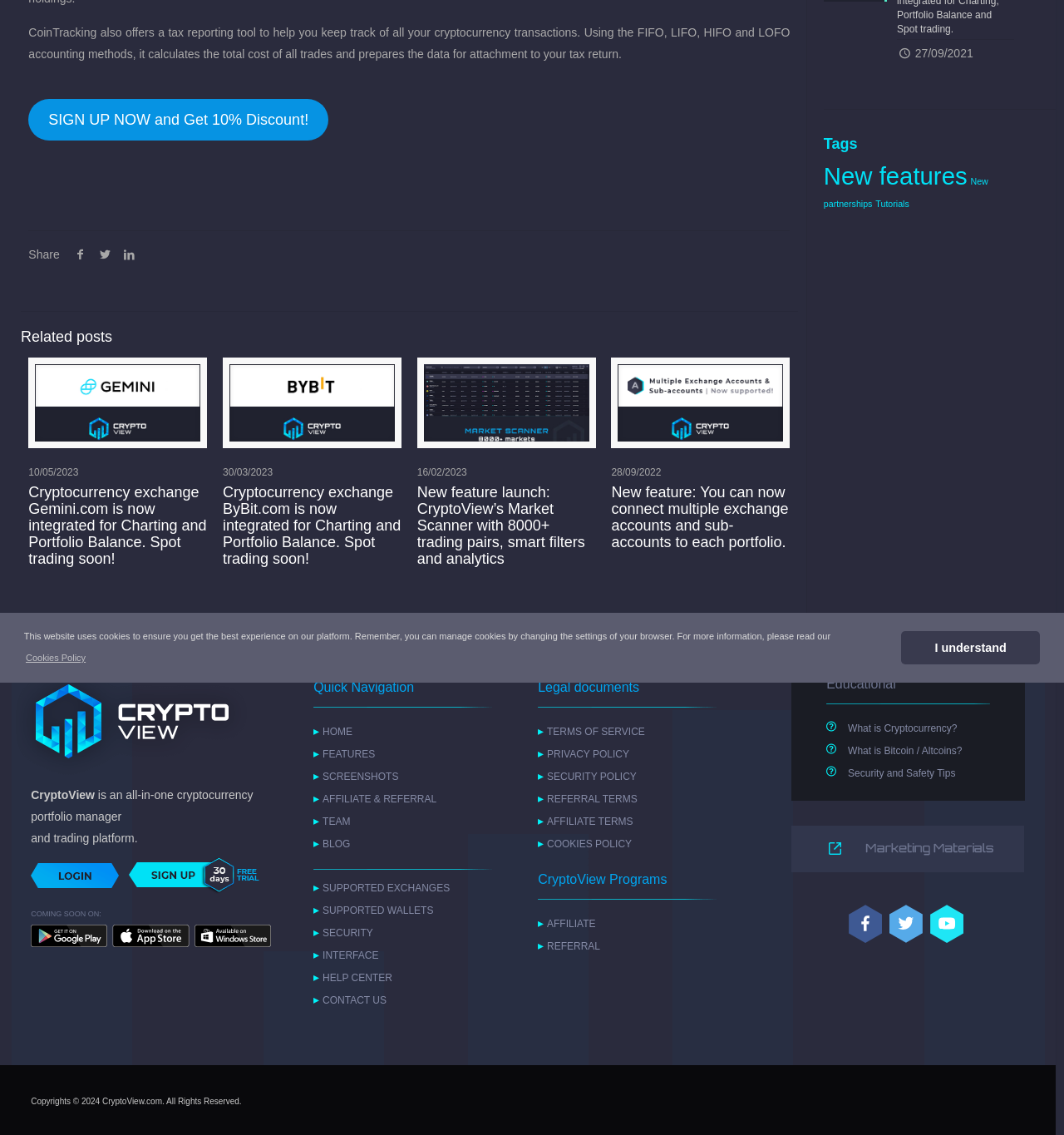Please indicate the bounding box coordinates of the element's region to be clicked to achieve the instruction: "Login to the platform". Provide the coordinates as four float numbers between 0 and 1, i.e., [left, top, right, bottom].

[0.029, 0.78, 0.121, 0.79]